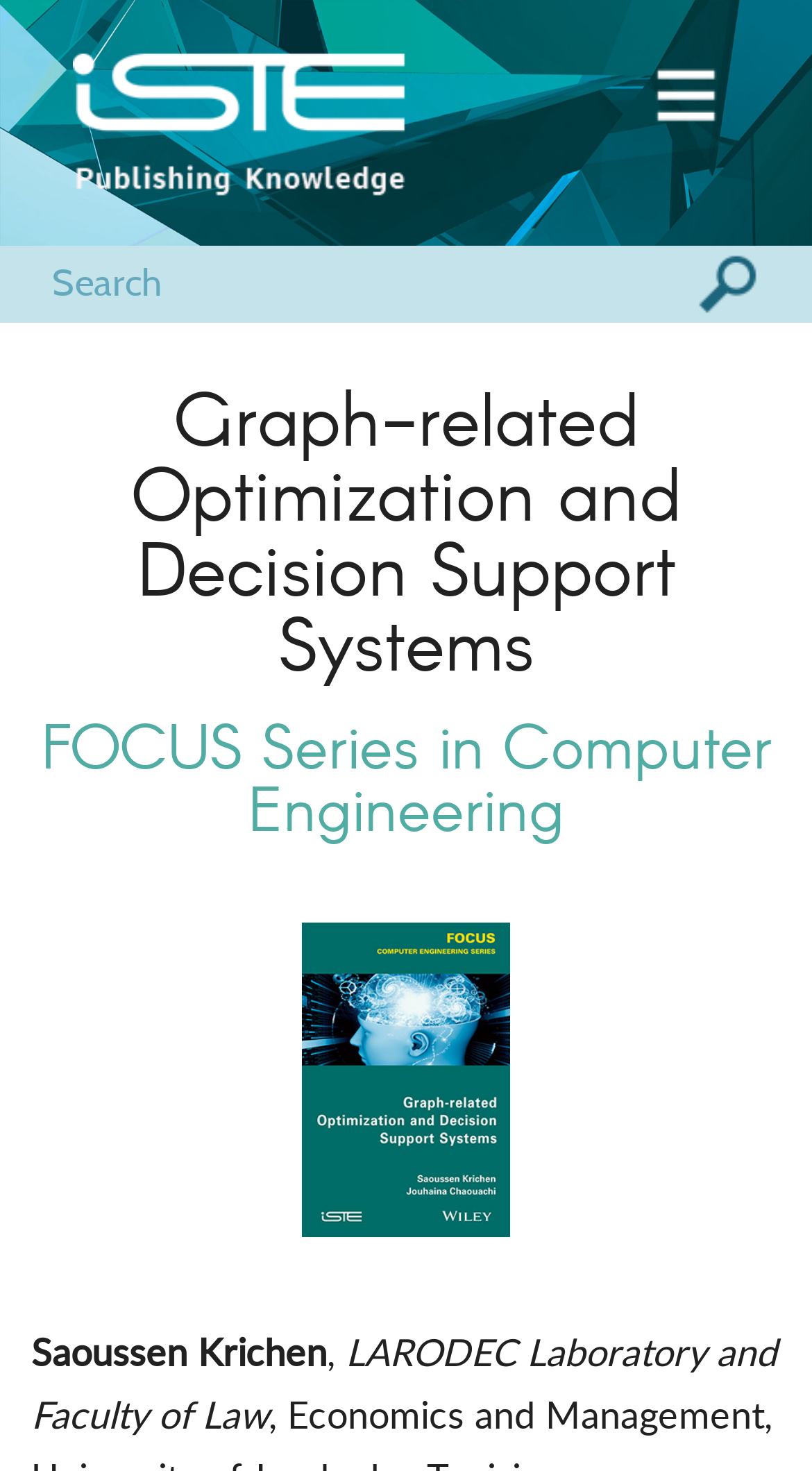Deliver a detailed narrative of the webpage's visual and textual elements.

The webpage is about "Graph-related Optimization and Decision Support Systems" and appears to be a publication or book page. At the top left, there is a logo of "ISTE" (Institute of Science and Technology Elsevier) with a link to the logo. Next to the logo, there is an image with the text "Publishing Knowledge". On the top right, there is a "Menu" icon.

Below the logo and the "Publishing Knowledge" image, there is a search bar with a text box and a button. The search bar is located at the top center of the page.

The main content of the page starts with a heading that reads "Graph-related Optimization and Decision Support Systems", which is a title of a book or publication. Below the title, there is a subtitle that reads "FOCUS Series in Computer Engineering". 

Further down, there is an image related to the book, which takes up a significant portion of the page. At the bottom of the page, there is information about the author, "Saoussen Krichen", and their affiliation, "LARODEC Laboratory and Faculty of Law".